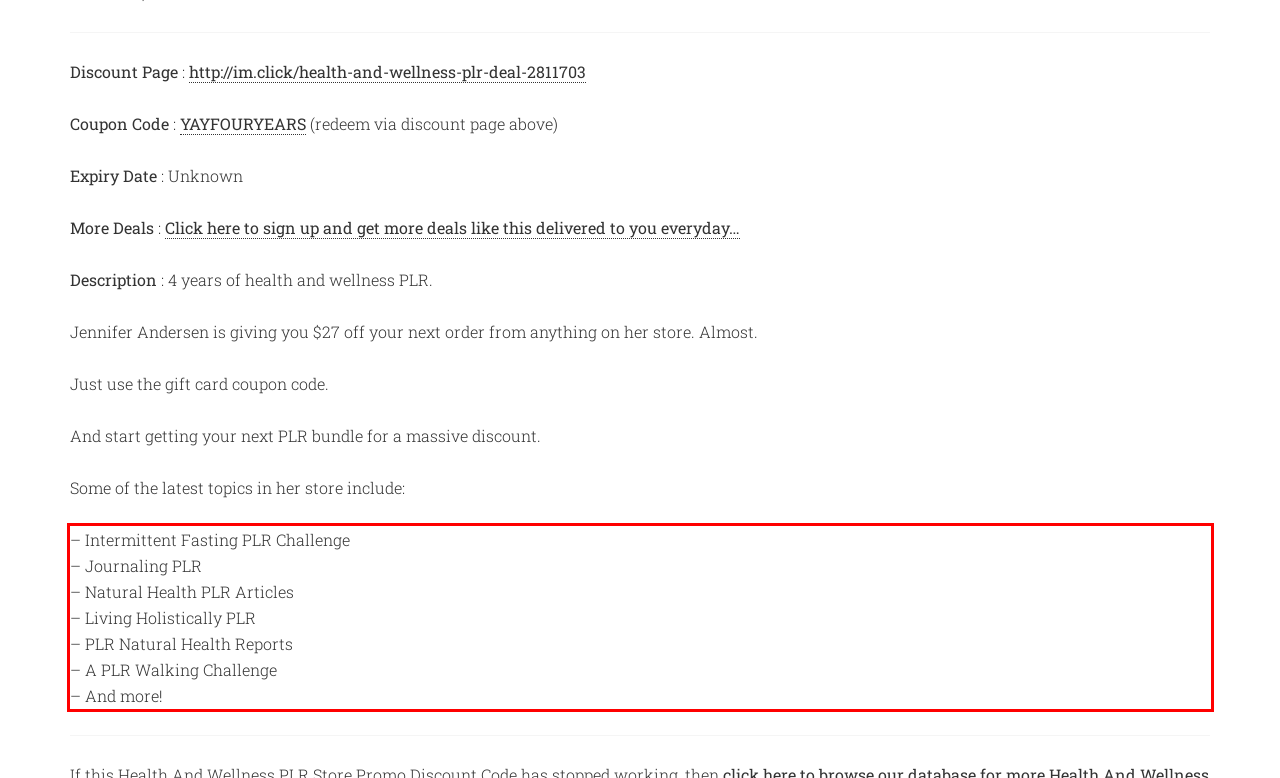Please recognize and transcribe the text located inside the red bounding box in the webpage image.

– Intermittent Fasting PLR Challenge – Journaling PLR – Natural Health PLR Articles – Living Holistically PLR – PLR Natural Health Reports – A PLR Walking Challenge – And more!